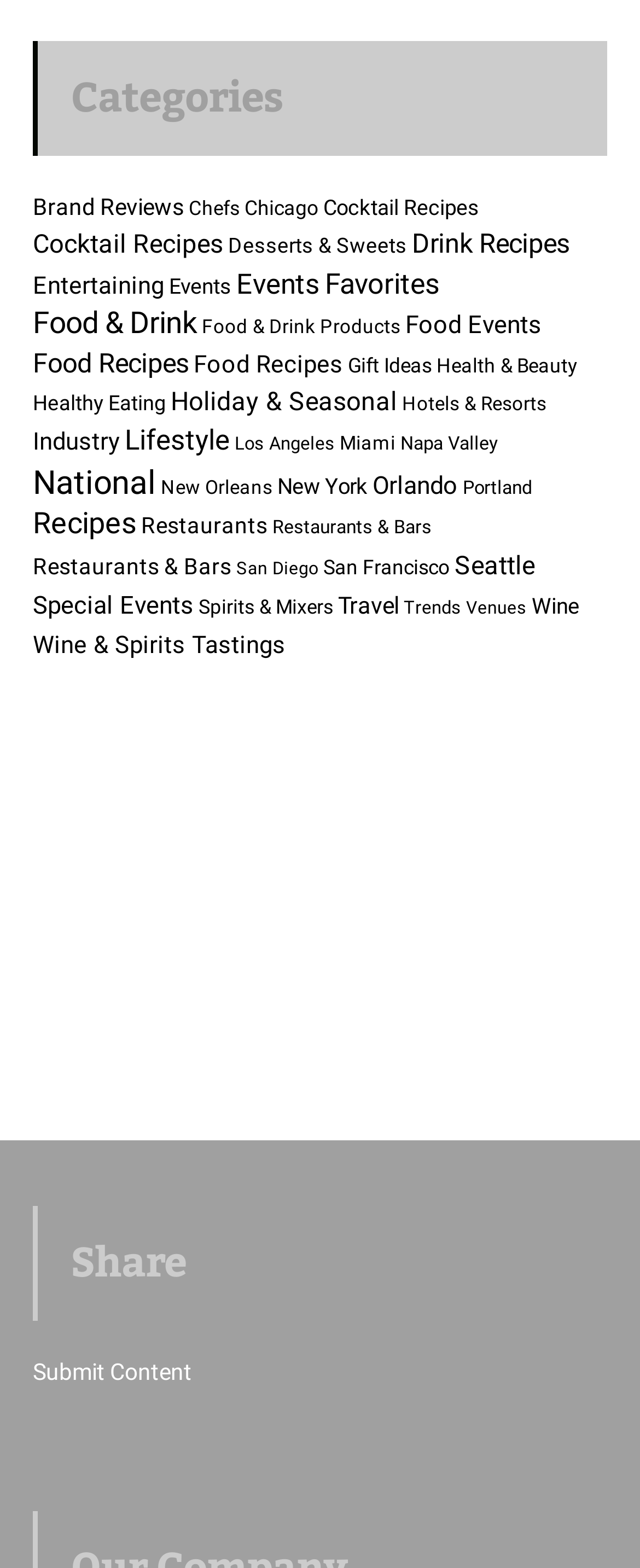What is the category with the most items?
Provide a well-explained and detailed answer to the question.

I looked at the number of items in each category and found that 'National' has the most items, with 1,123 items.